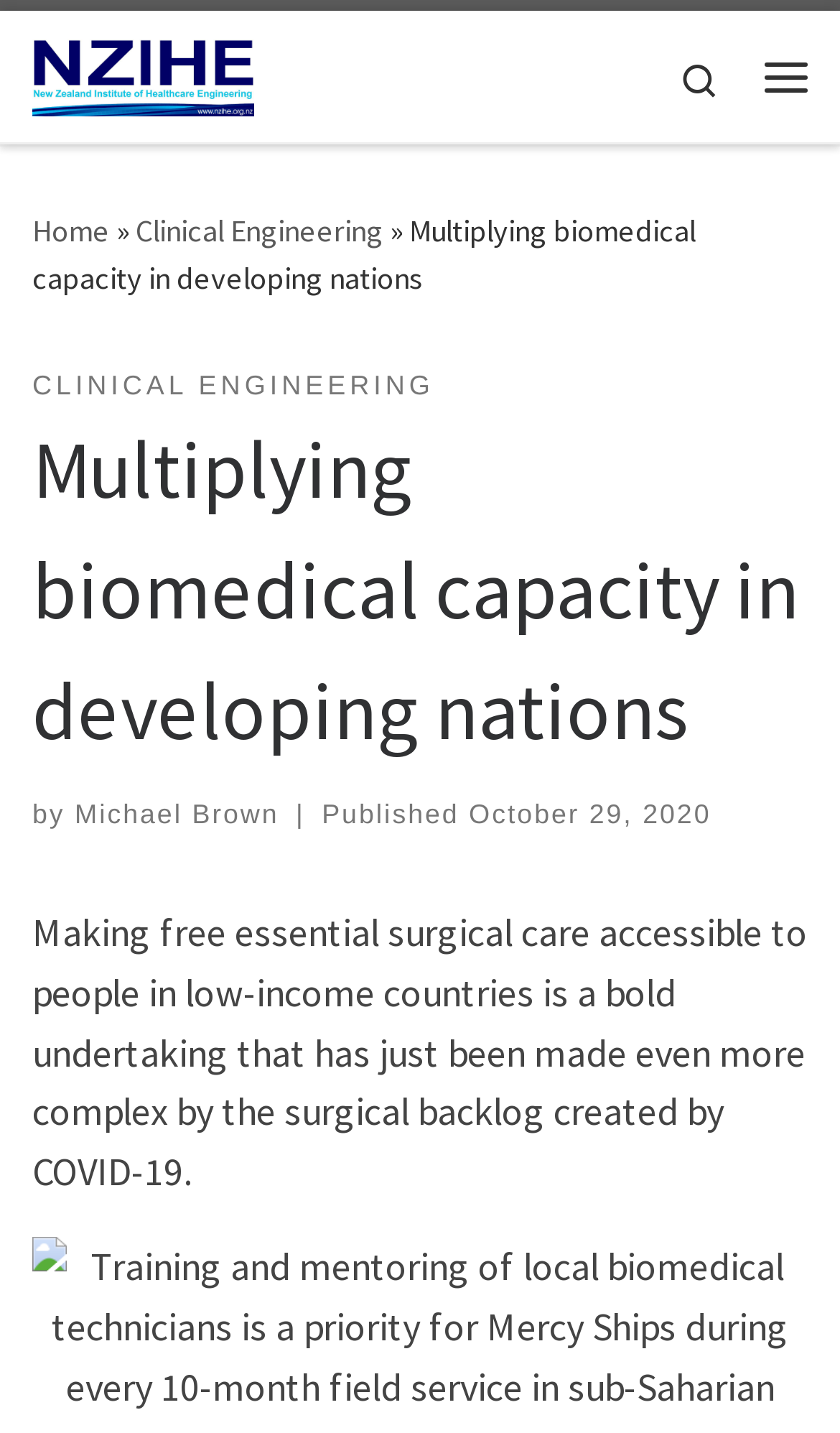Provide an in-depth description of the elements and layout of the webpage.

The webpage is about the New Zealand Institute of Healthcare Engineering, with a focus on multiplying biomedical capacity in developing nations. At the top left, there is a link to skip to the content, followed by the institute's logo and a link to its homepage. On the top right, there is a search icon and a menu button.

Below the top navigation, there is a horizontal menu with links to "Home" and "Clinical Engineering", separated by a "»" symbol. The main content area is headed by a title "Multiplying biomedical capacity in developing nations" in a large font size, which is also a link to the "Clinical Engineering" section.

Under the title, there is a subheading "by Michael Brown" with a publication date "October 29, 2020" on the right side. The main article text starts below the subheading, which describes the challenge of making free essential surgical care accessible to people in low-income countries, exacerbated by the COVID-19 pandemic.

There are no images in the main content area, but there is a small "Back Home" icon on the top left, next to the institute's logo. Overall, the webpage has a simple and clean layout, with a clear hierarchy of headings and content.